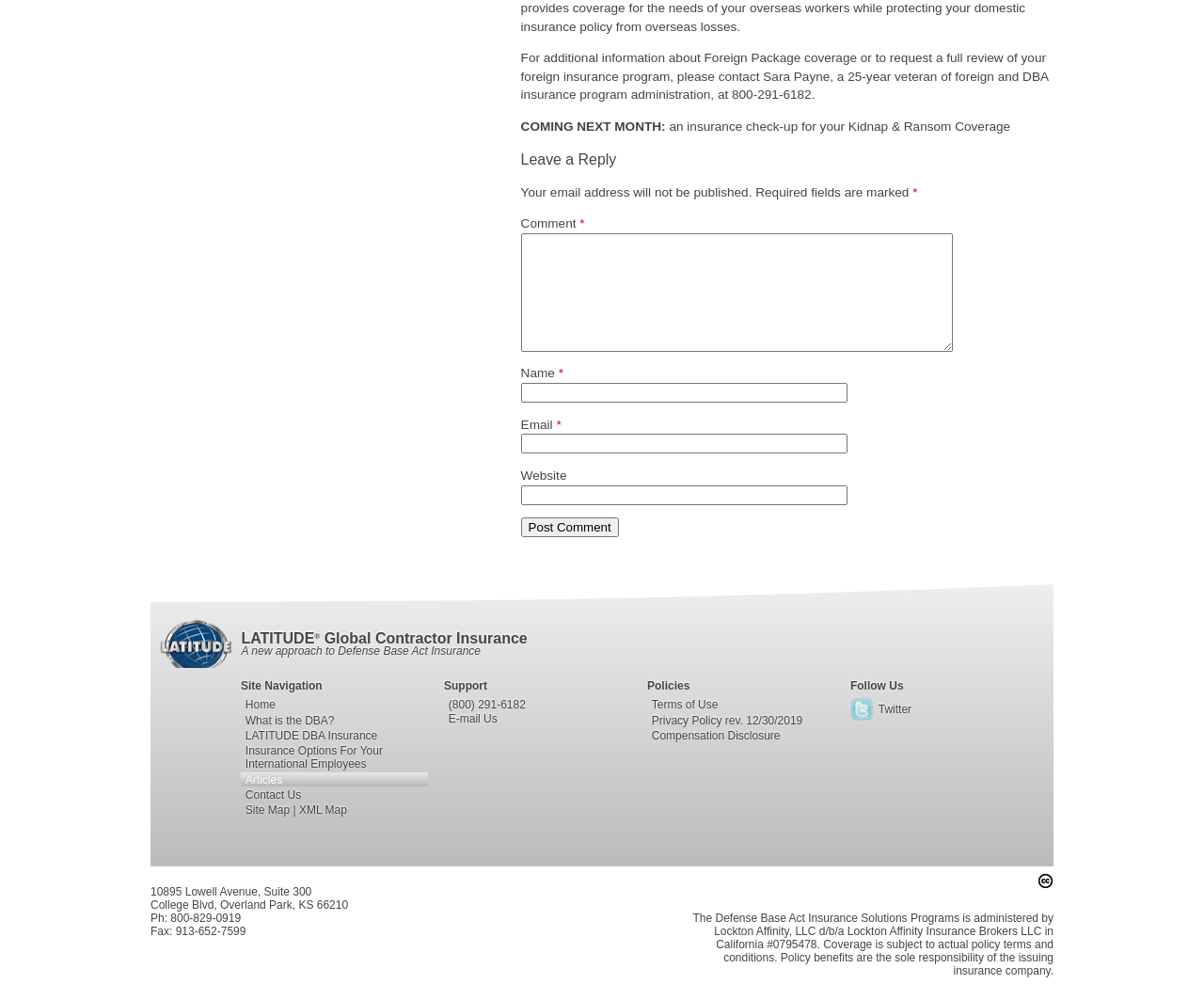Determine the bounding box coordinates for the region that must be clicked to execute the following instruction: "Email Us".

[0.369, 0.712, 0.524, 0.726]